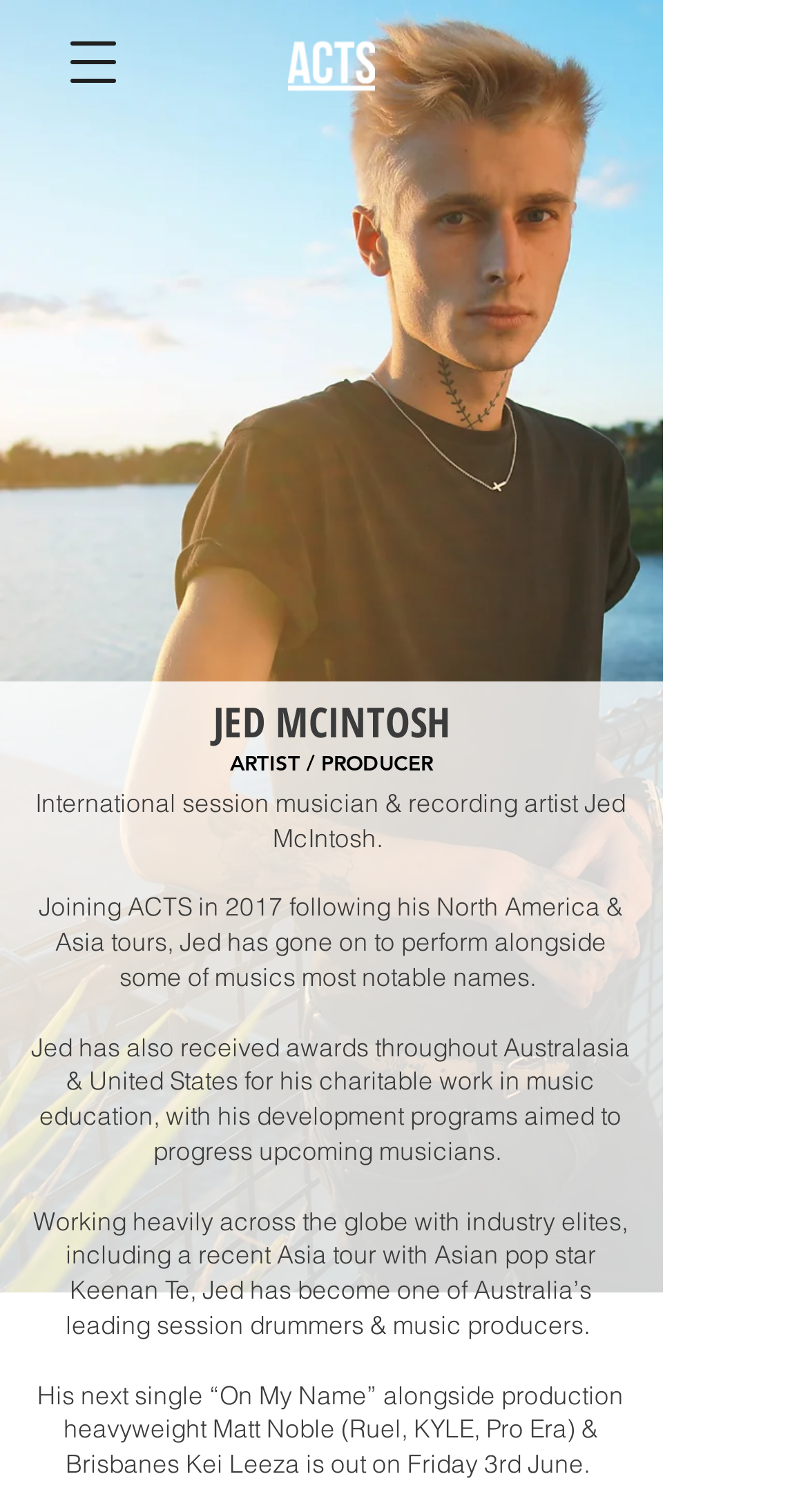Who did Jed McIntosh tour with in Asia?
Give a single word or phrase answer based on the content of the image.

Keenan Te